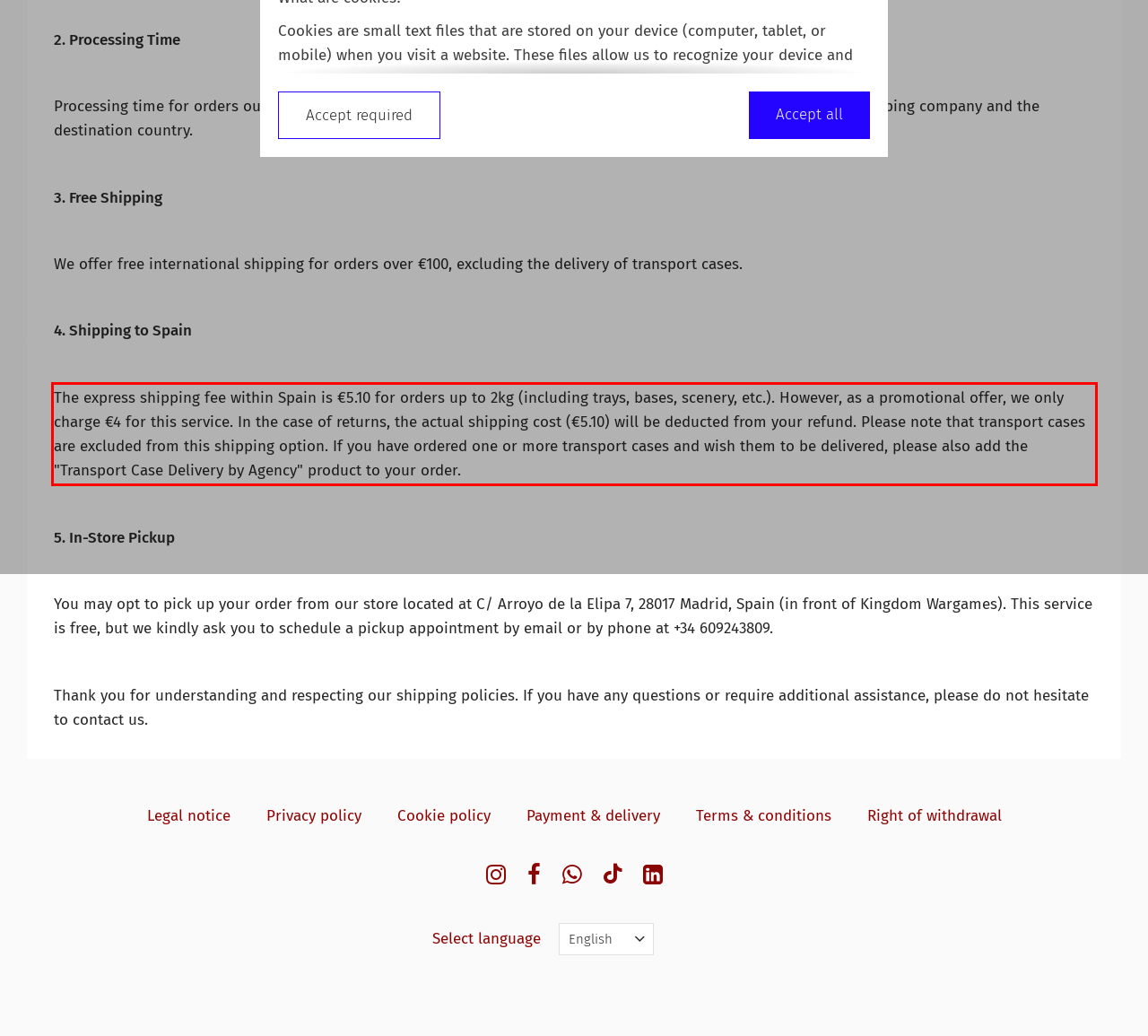You are looking at a screenshot of a webpage with a red rectangle bounding box. Use OCR to identify and extract the text content found inside this red bounding box.

The express shipping fee within Spain is €5.10 for orders up to 2kg (including trays, bases, scenery, etc.). However, as a promotional offer, we only charge €4 for this service. In the case of returns, the actual shipping cost (€5.10) will be deducted from your refund. Please note that transport cases are excluded from this shipping option. If you have ordered one or more transport cases and wish them to be delivered, please also add the "Transport Case Delivery by Agency" product to your order.